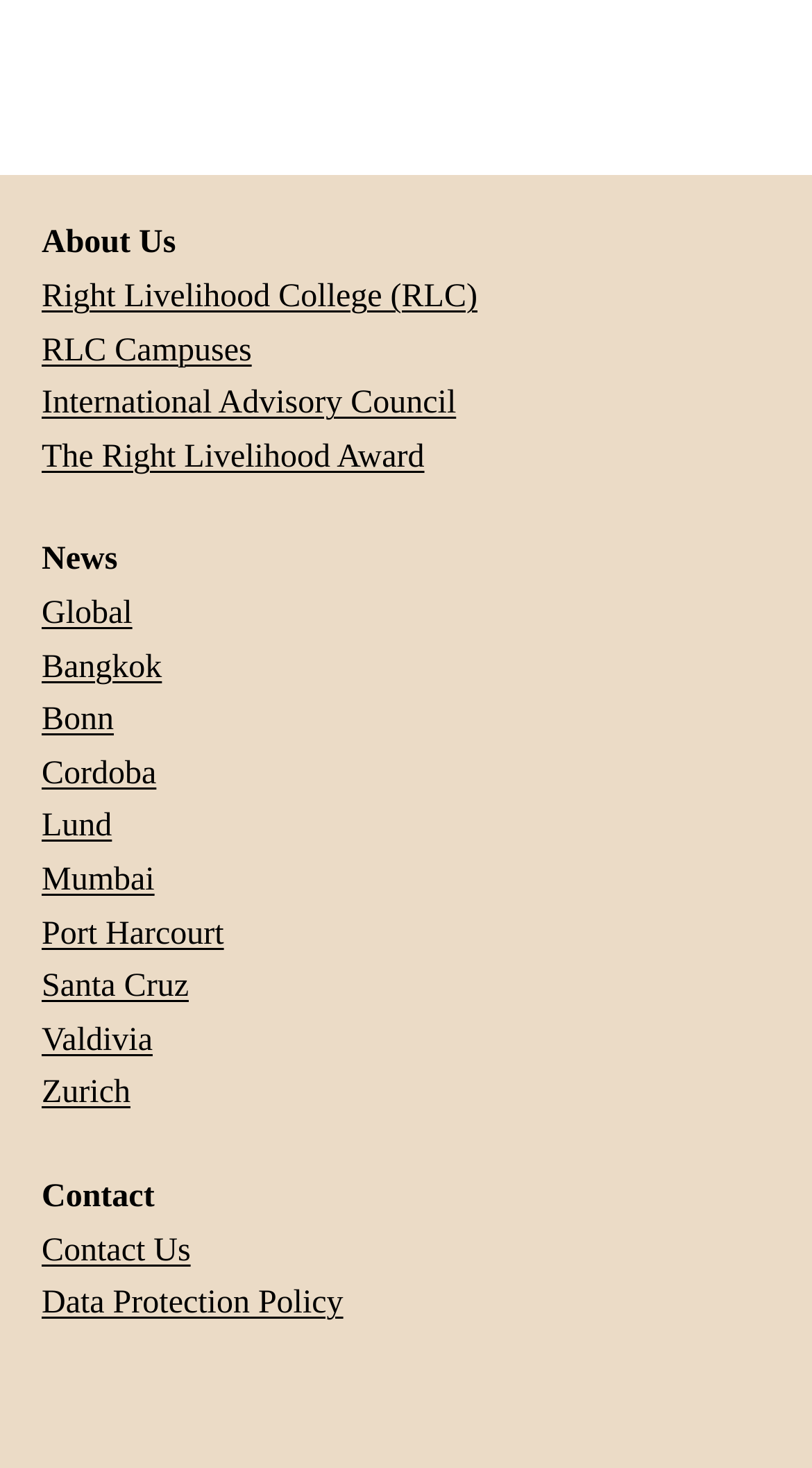Indicate the bounding box coordinates of the clickable region to achieve the following instruction: "contact the organization."

[0.051, 0.84, 0.235, 0.864]